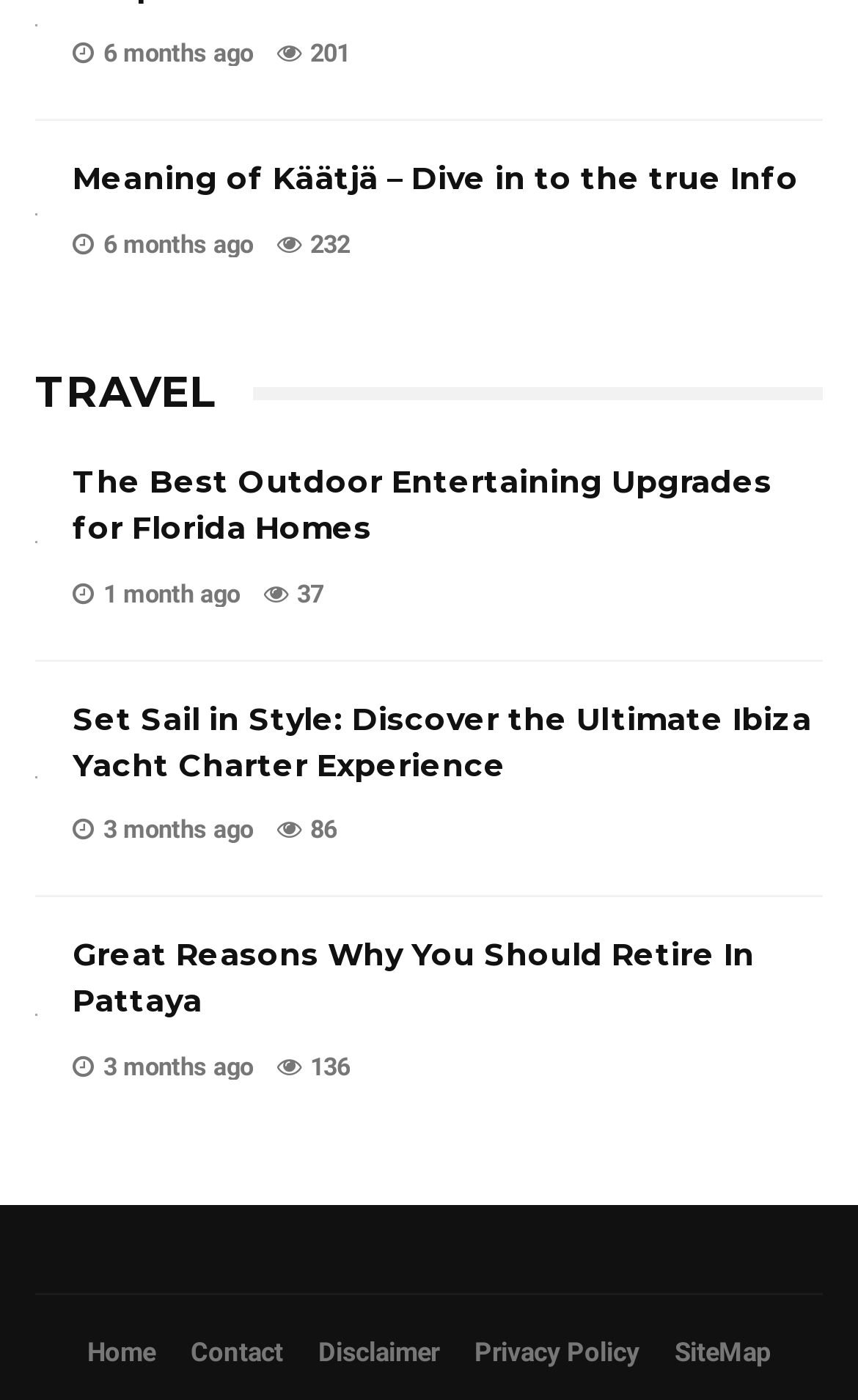Find the bounding box coordinates of the clickable element required to execute the following instruction: "Explore travel articles". Provide the coordinates as four float numbers between 0 and 1, i.e., [left, top, right, bottom].

[0.041, 0.258, 0.959, 0.303]